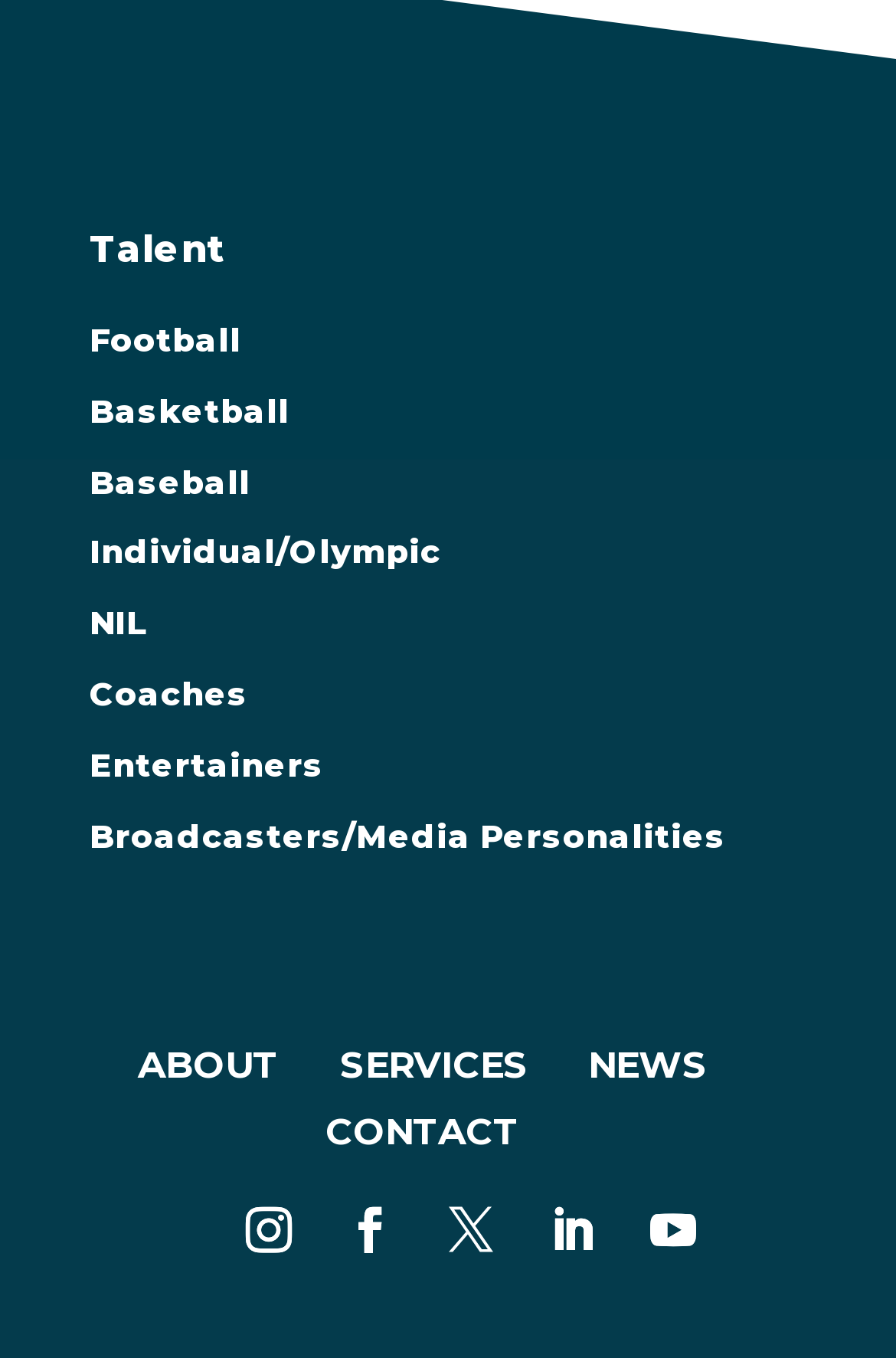What is the last link in the main navigation menu?
Respond with a short answer, either a single word or a phrase, based on the image.

CONTACT